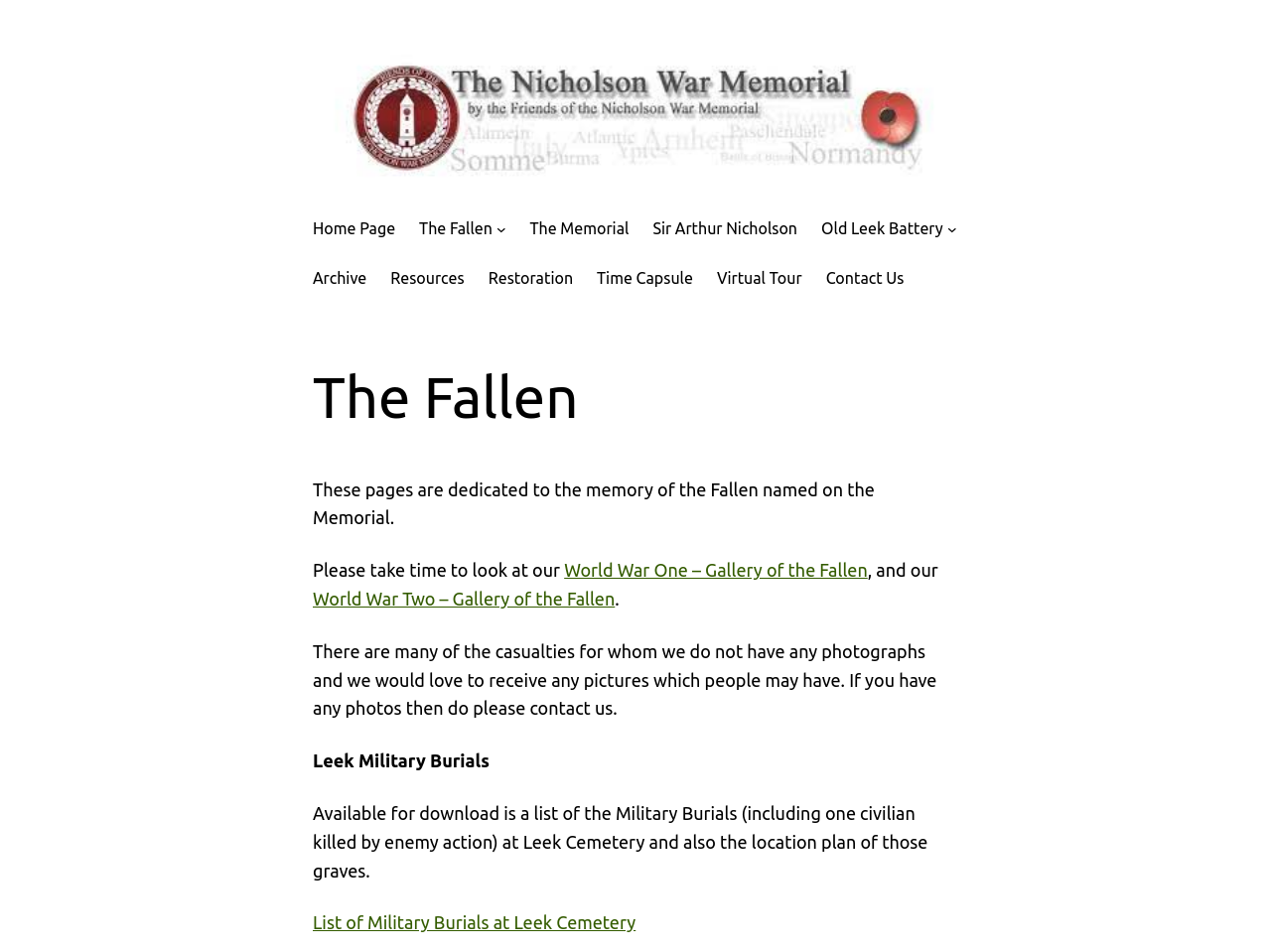Answer with a single word or phrase: 
What is the purpose of the 'Contact Us' link?

To contact the website owners